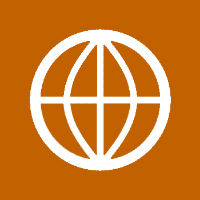Give a one-word or short phrase answer to this question: 
What is the purpose of the graphic?

To indicate training locations